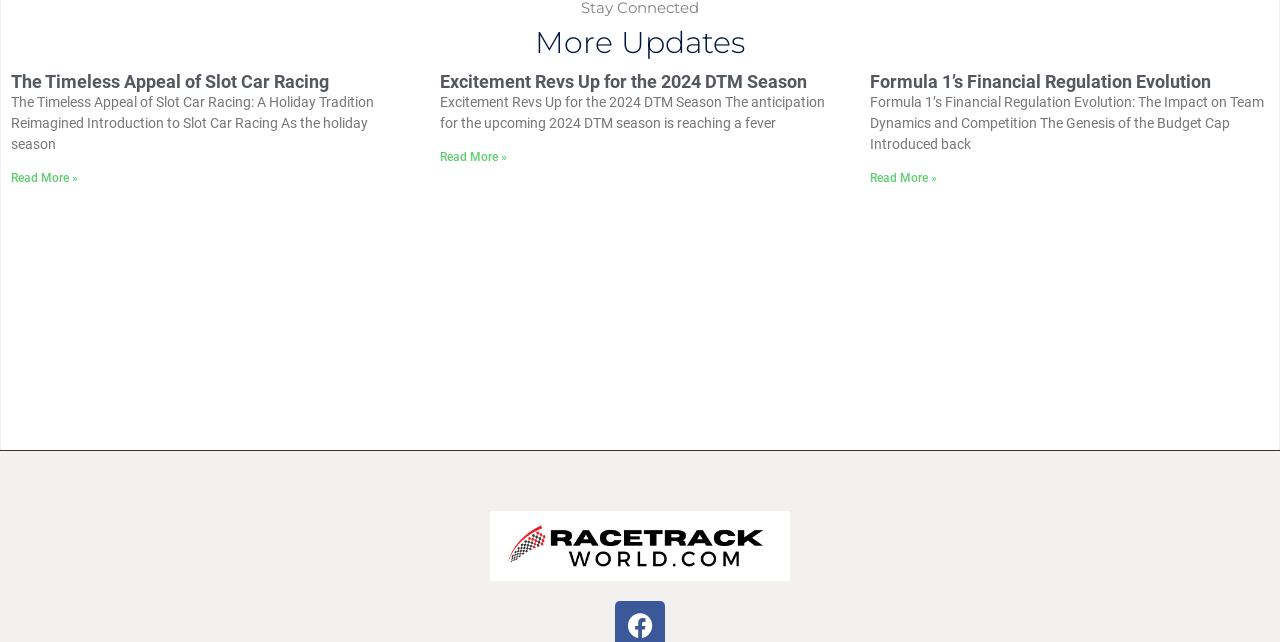Provide a one-word or one-phrase answer to the question:
How many links are in the second article?

2